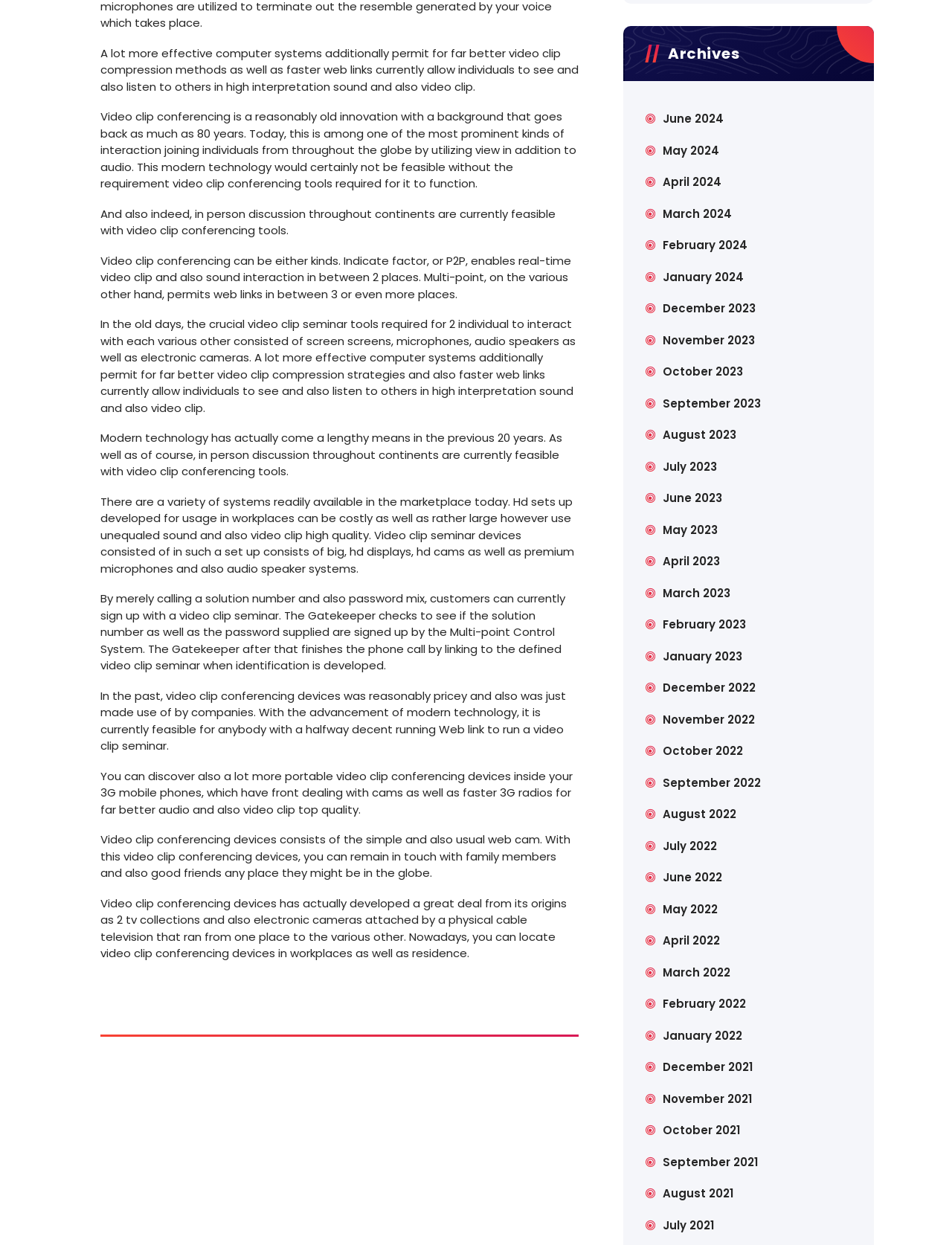Answer the following query concisely with a single word or phrase:
What is video conferencing?

Communication technology